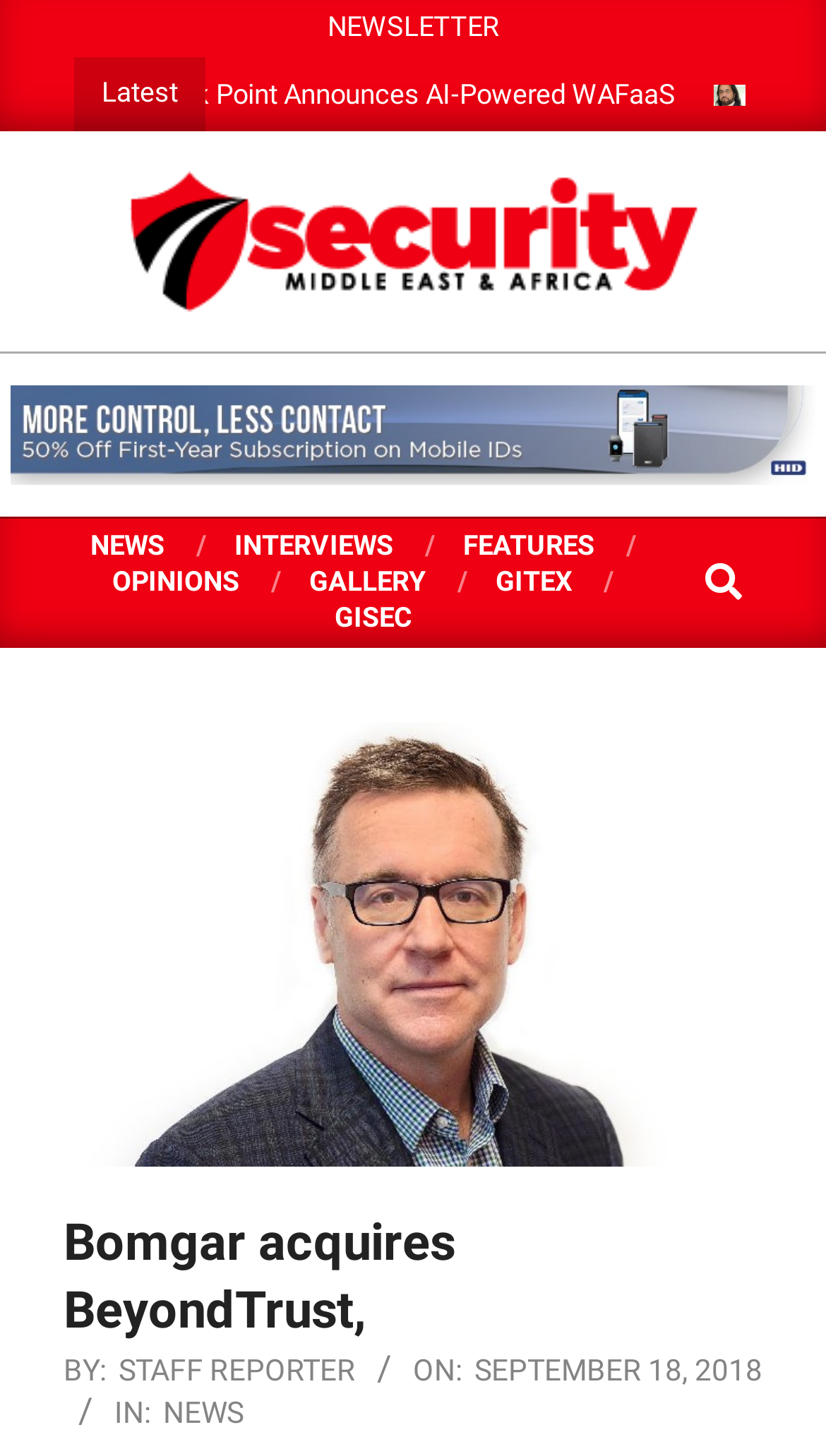Is there a search function on the webpage?
Could you give a comprehensive explanation in response to this question?

I determined the answer by looking at the top right corner of the webpage, which has a search box with a placeholder text 'Type Search Term …'. This indicates that there is a search function on the webpage.